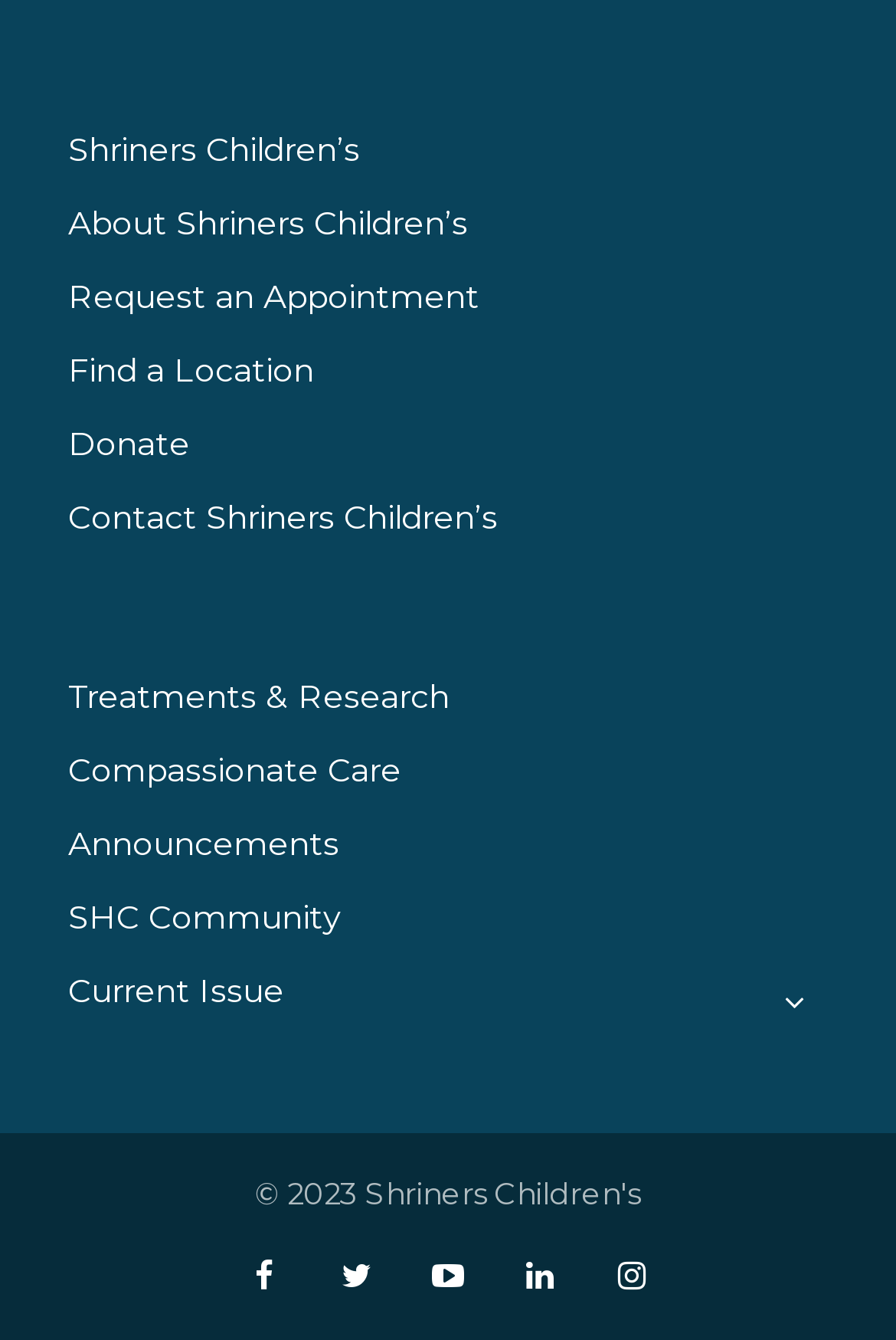Please give a succinct answer to the question in one word or phrase:
How many social media links are at the bottom of the page?

5